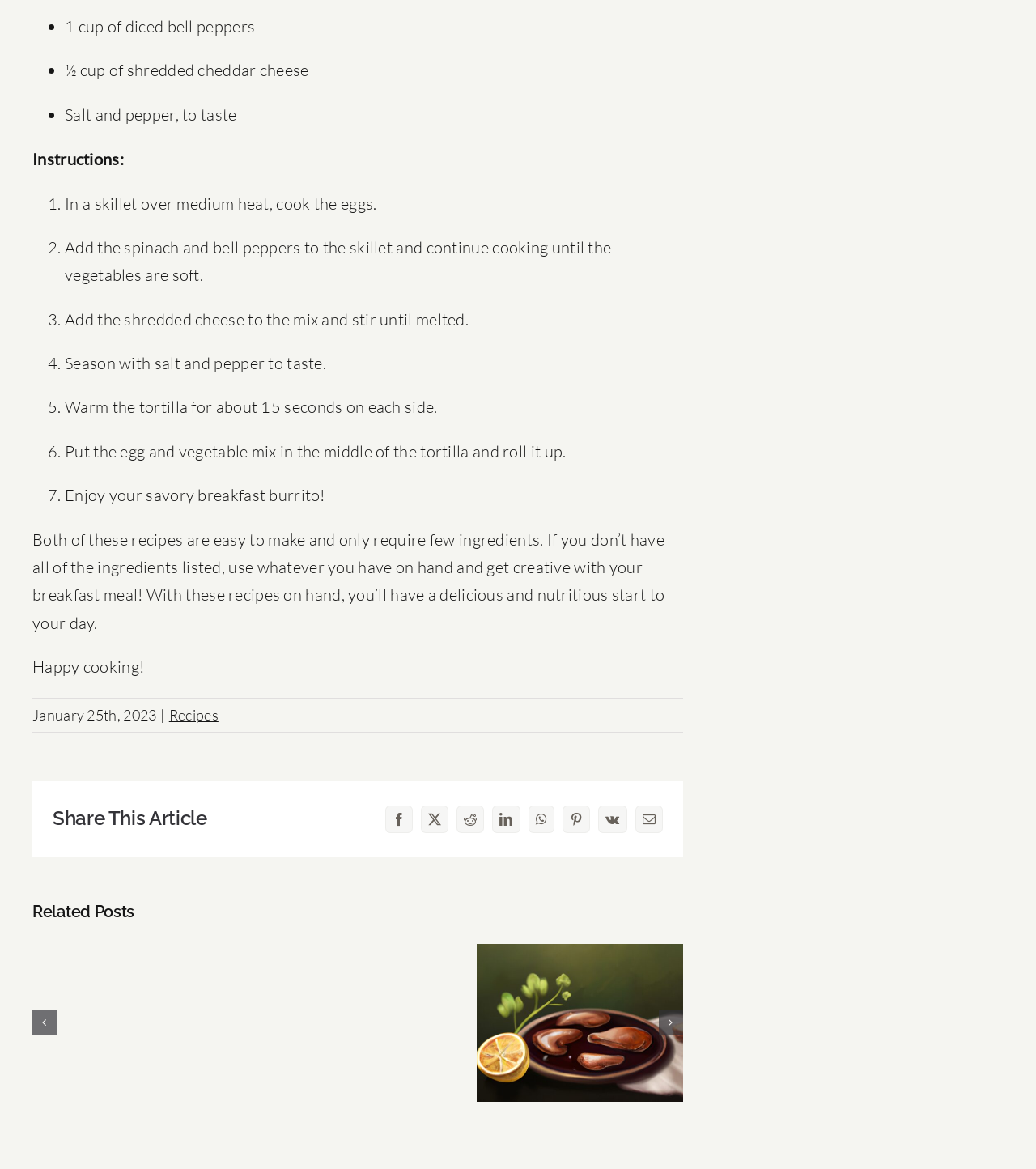What is the recipe about?
Could you give a comprehensive explanation in response to this question?

Based on the ingredients and instructions provided on the webpage, it appears that the recipe is about making a breakfast burrito with eggs, bell peppers, cheese, and spinach.